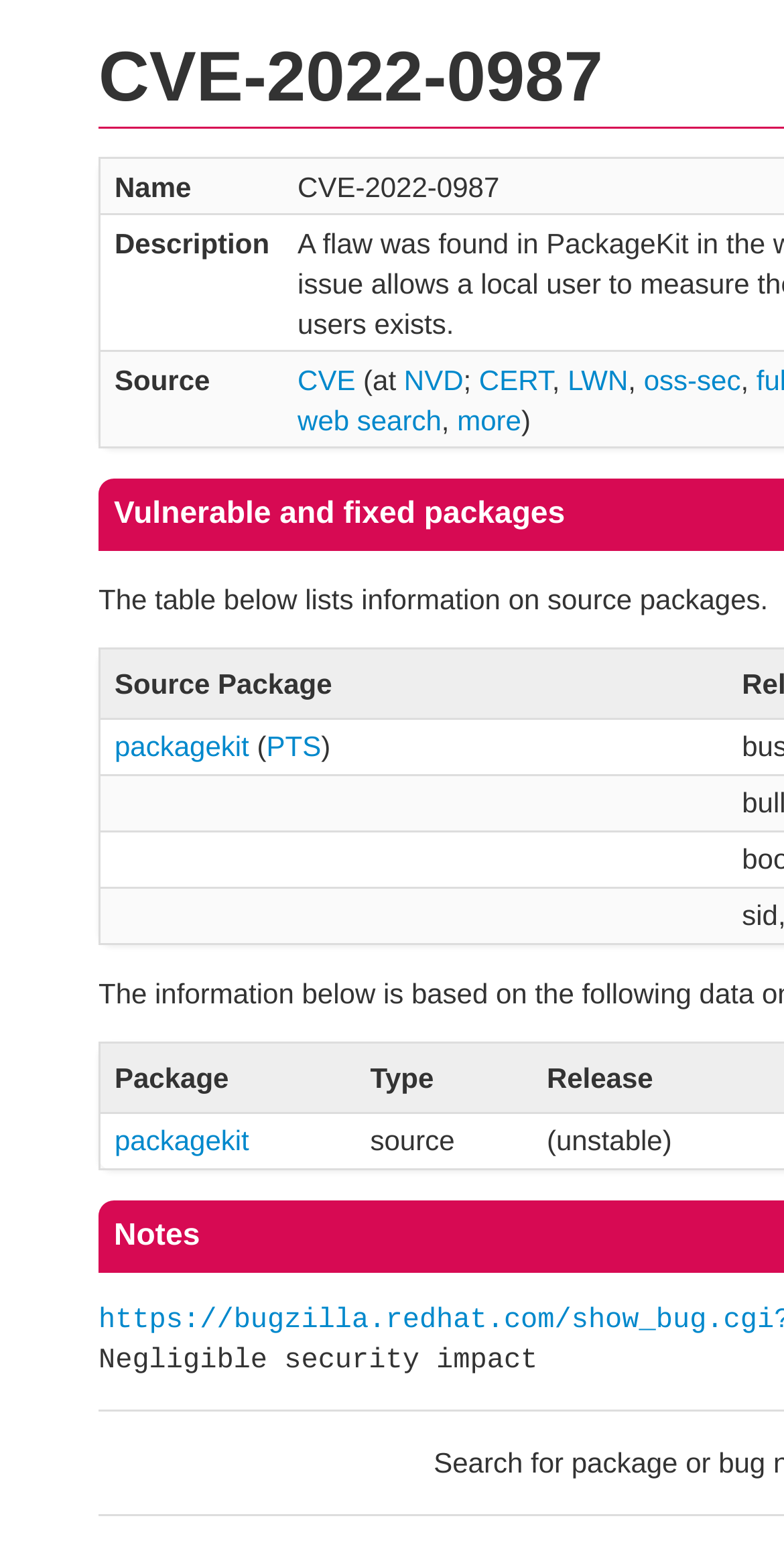Can you find the bounding box coordinates of the area I should click to execute the following instruction: "view packagekit details"?

[0.146, 0.47, 0.318, 0.49]